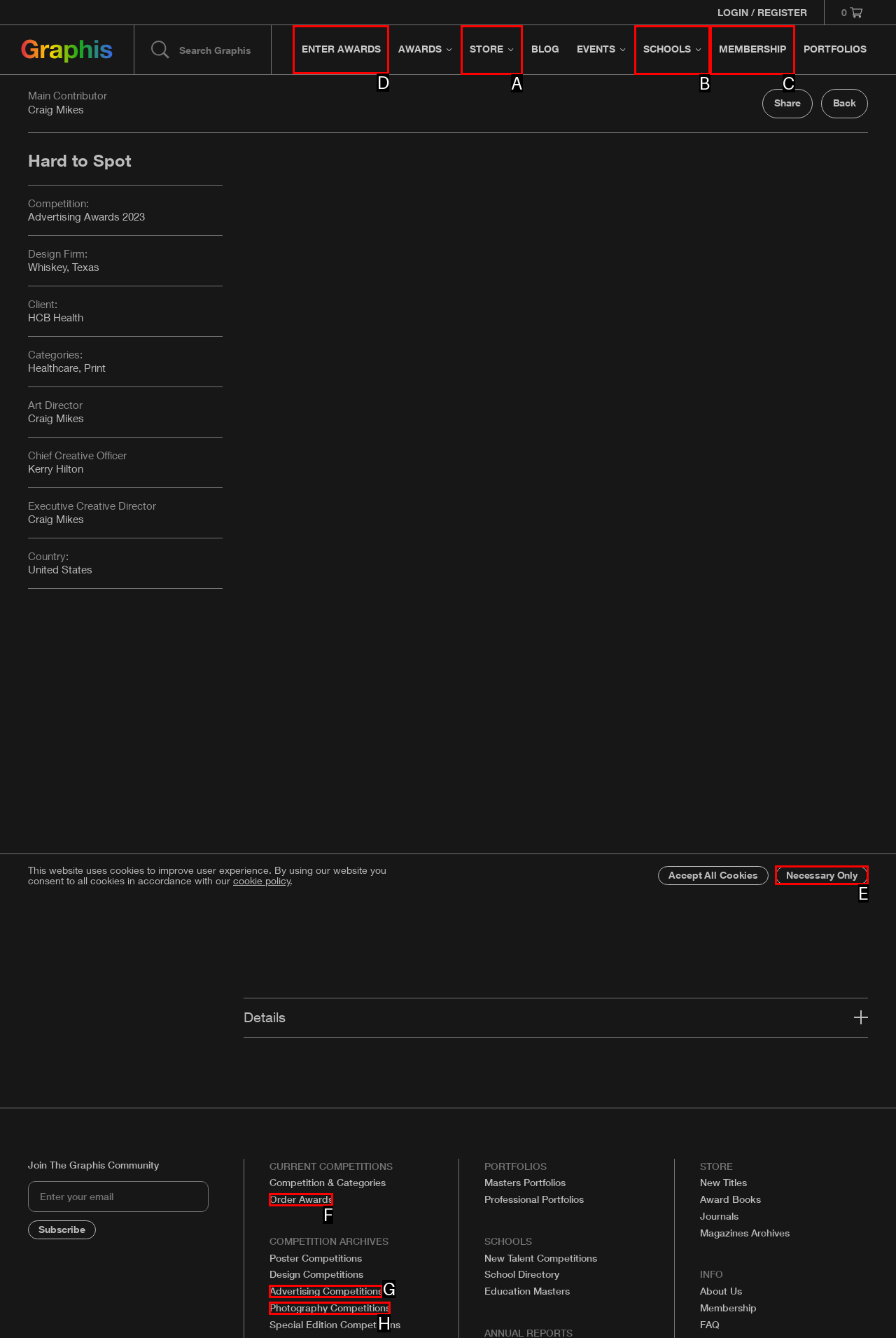Select the option I need to click to accomplish this task: Enter Awards
Provide the letter of the selected choice from the given options.

D